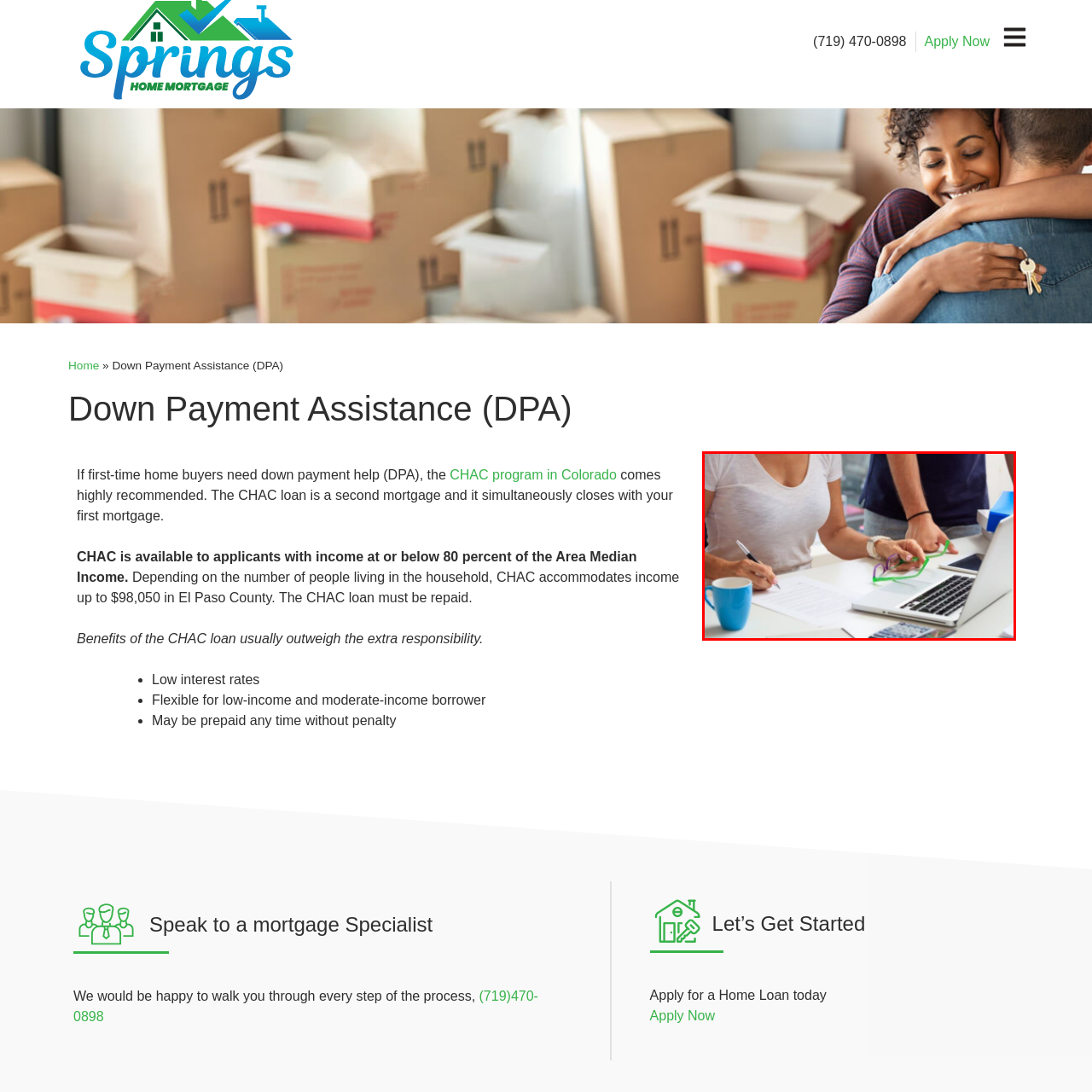What is the color of the mug on the desk?
Observe the image inside the red bounding box and give a concise answer using a single word or phrase.

Blue